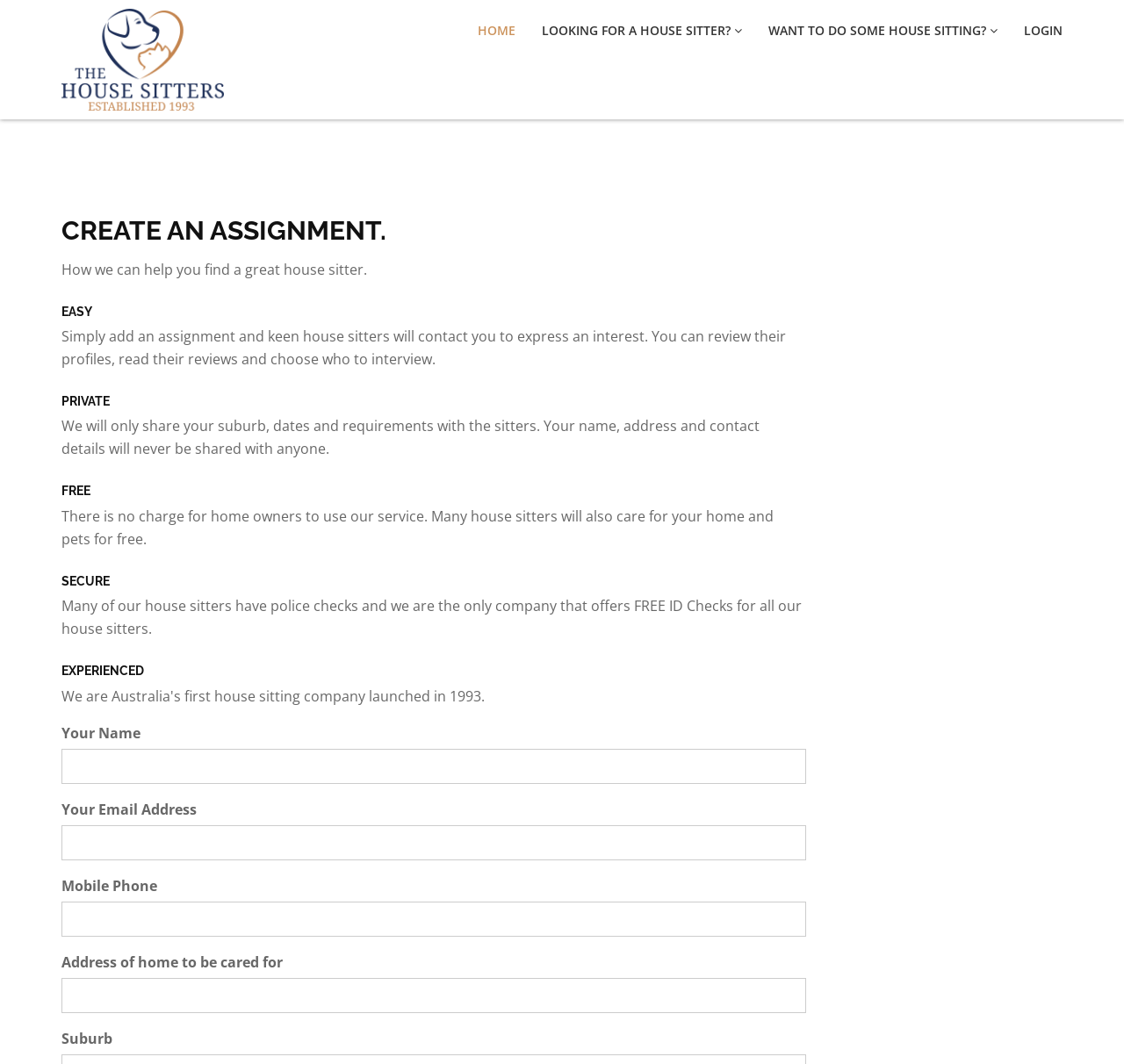Write an elaborate caption that captures the essence of the webpage.

The webpage is about a house sitting company, showcasing its services and benefits to homeowners and house sitters. At the top, there is a navigation menu with links to "HOME", "LOOKING FOR A HOUSE SITTER?", "WANT TO DO SOME HOUSE SITTING?", and "LOGIN". 

Below the navigation menu, there is a prominent heading "CREATE AN ASSIGNMENT" followed by a brief description of how the company can help homeowners find a great house sitter. The description is divided into five sections, each with a heading: "EASY", "PRIVATE", "FREE", "SECURE", and "EXPERIENCED". Each section explains the benefits of using the company's services, such as ease of use, privacy, free service for homeowners, security measures, and experienced house sitters.

On the left side of the page, there is a form with several fields, including "Your Name", "Your Email Address", "Mobile Phone", and "Address of home to be cared for", where homeowners can input their information to create an assignment.

On the right side of the page, there is a section with a heading "I'LL EXPLAIN HOW WE WORK", which provides a step-by-step explanation of the company's process, including telling the company about the homeowner's suburb, dates, and special requirements, receiving interested house sitters' profiles, interviewing, and selecting a house sitter. The section also includes a link to the company's house sitting agreement. Finally, the section concludes with a message encouraging homeowners to enjoy their holiday.